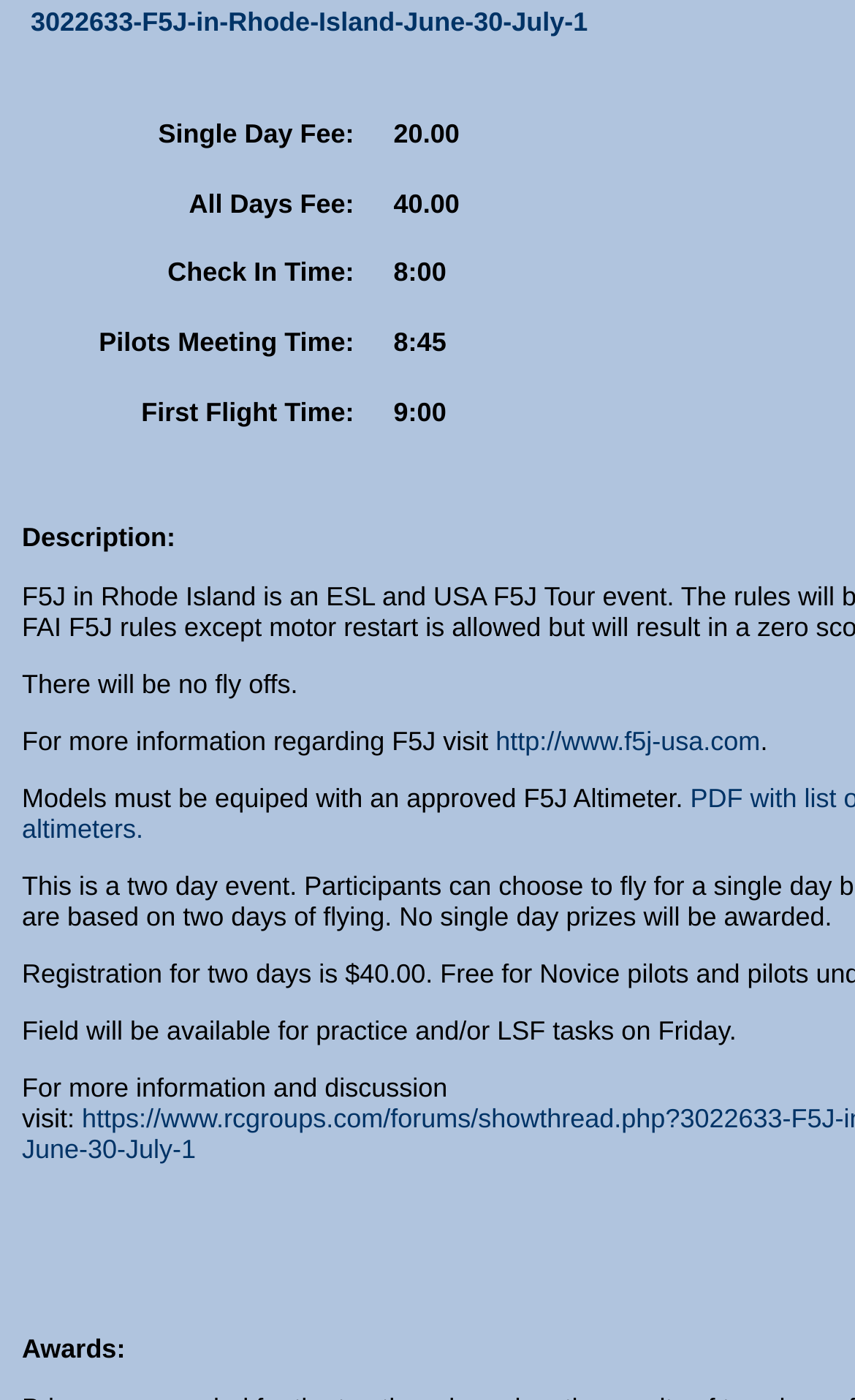What is the purpose of the F5J Altimeter?
Answer the question with a detailed and thorough explanation.

I found the answer by reading the sentence 'Models must be equipped with an approved F5J Altimeter.' which implies that the purpose of the F5J Altimeter is to equip models.